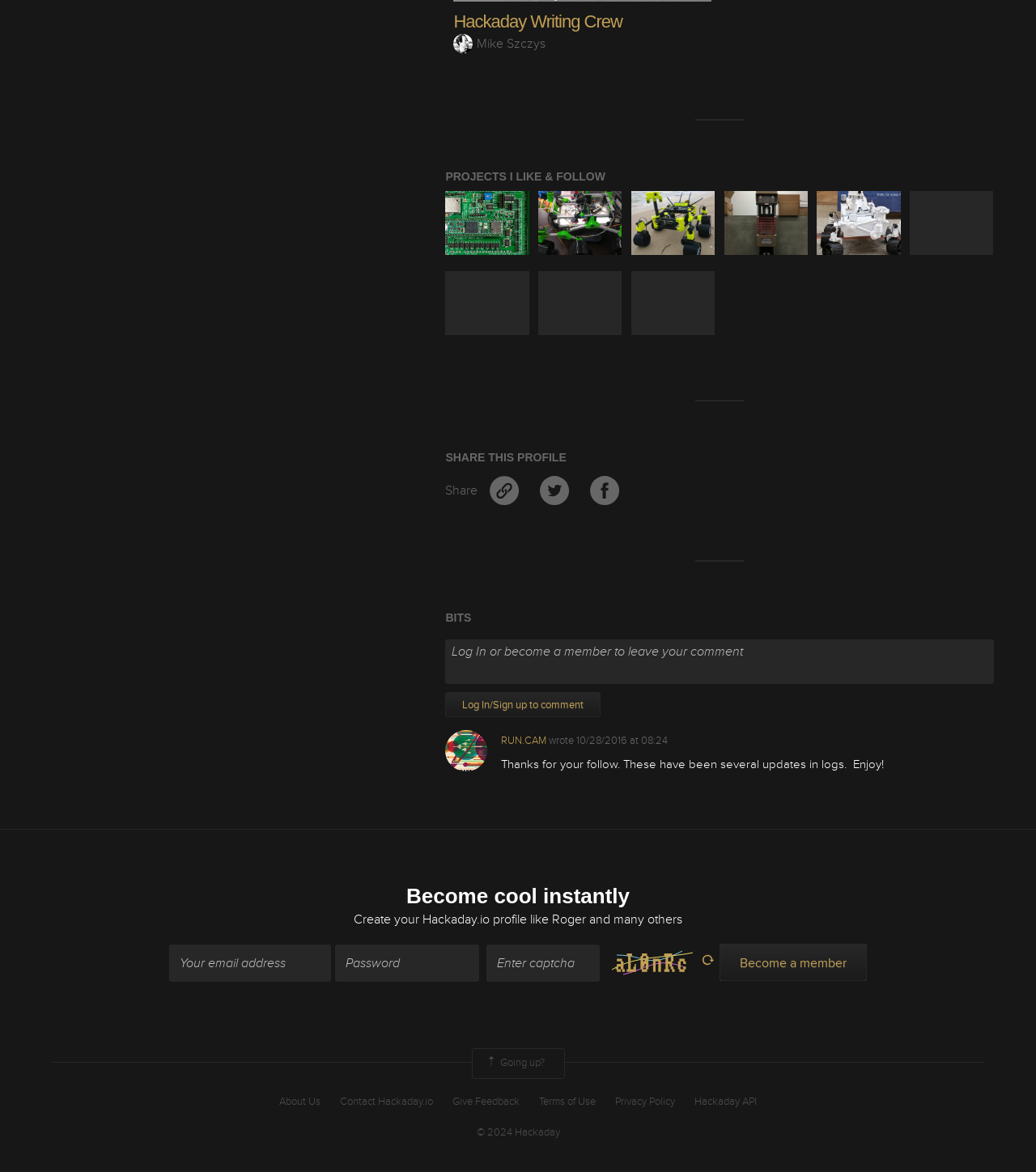Could you indicate the bounding box coordinates of the region to click in order to complete this instruction: "Share this profile on Twitter".

[0.513, 0.412, 0.561, 0.425]